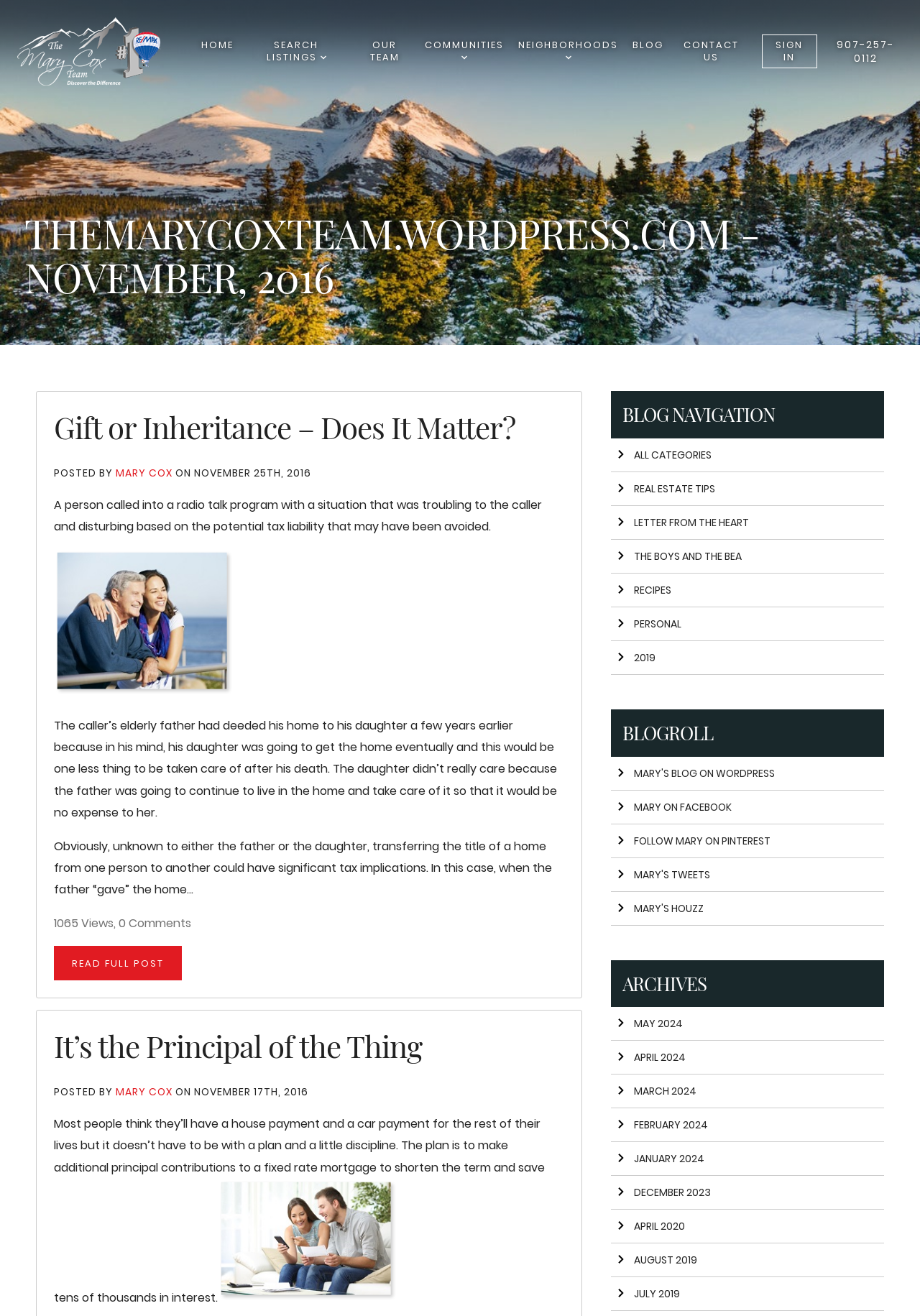What is the phone number listed on the webpage?
Respond to the question with a well-detailed and thorough answer.

I found the text '907-257-0112' on the webpage, which appears to be a phone number. It is likely the contact number for the blog or its author.